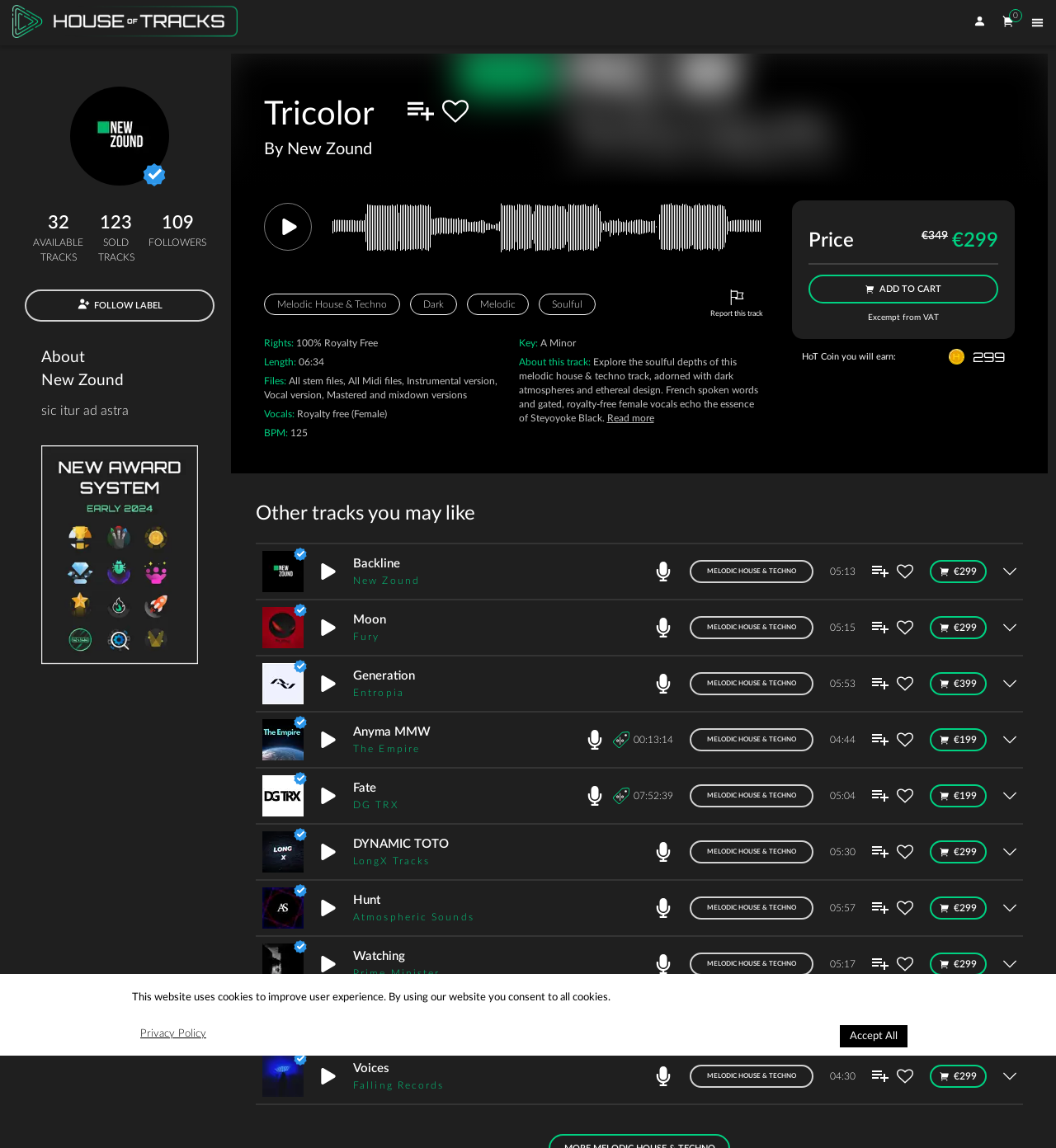Can you find the bounding box coordinates of the area I should click to execute the following instruction: "Favorite this track"?

[0.419, 0.085, 0.444, 0.108]